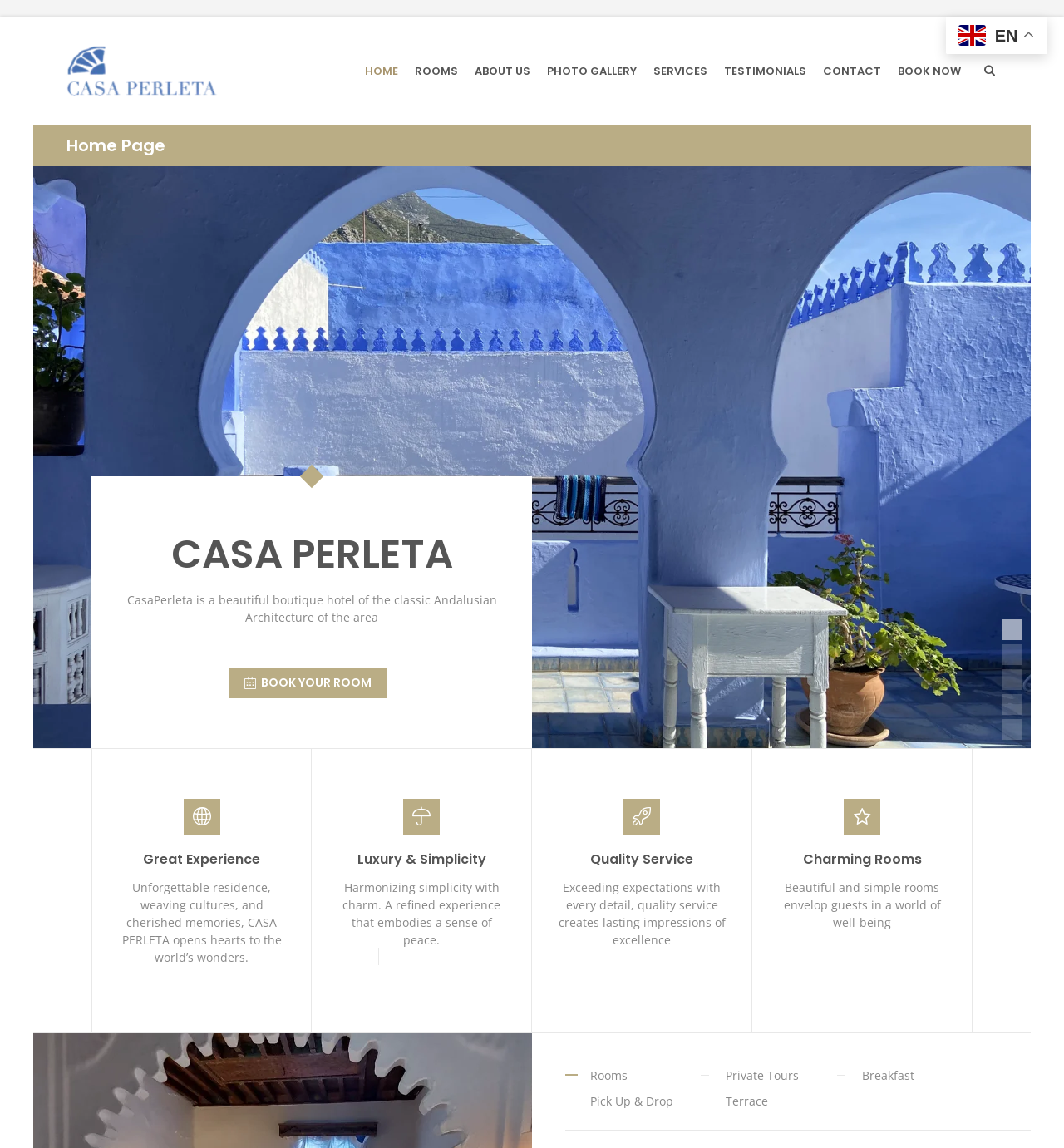Pinpoint the bounding box coordinates of the element that must be clicked to accomplish the following instruction: "Click the PHOTO GALLERY link". The coordinates should be in the format of four float numbers between 0 and 1, i.e., [left, top, right, bottom].

[0.507, 0.047, 0.607, 0.076]